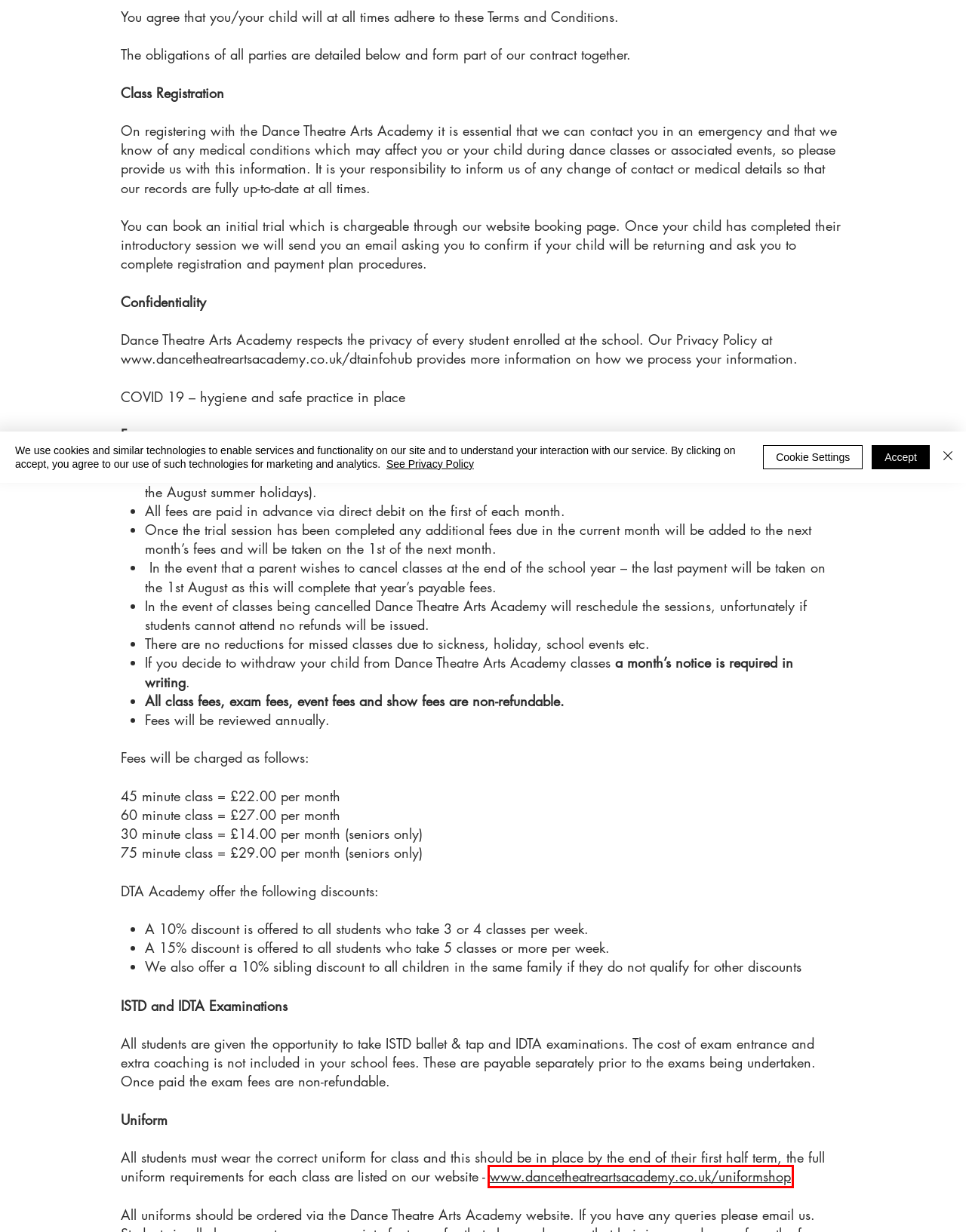Given a webpage screenshot with a red bounding box around a UI element, choose the webpage description that best matches the new webpage after clicking the element within the bounding box. Here are the candidates:
A. Dance Academy | Hornchurch | Dance Theatre Arts Academy
B. DTA Info Hub | DTA Academy
C. Privacy Policy | DTA Academy
D. Class Timetable| DTA Academy
E. Uniform Shop | DTA Academy
F. Summer Events  | DTA Academy
G. Order Uniform | DTA Academy
H. Uniform Terms & Conditions | DTA Academy

E